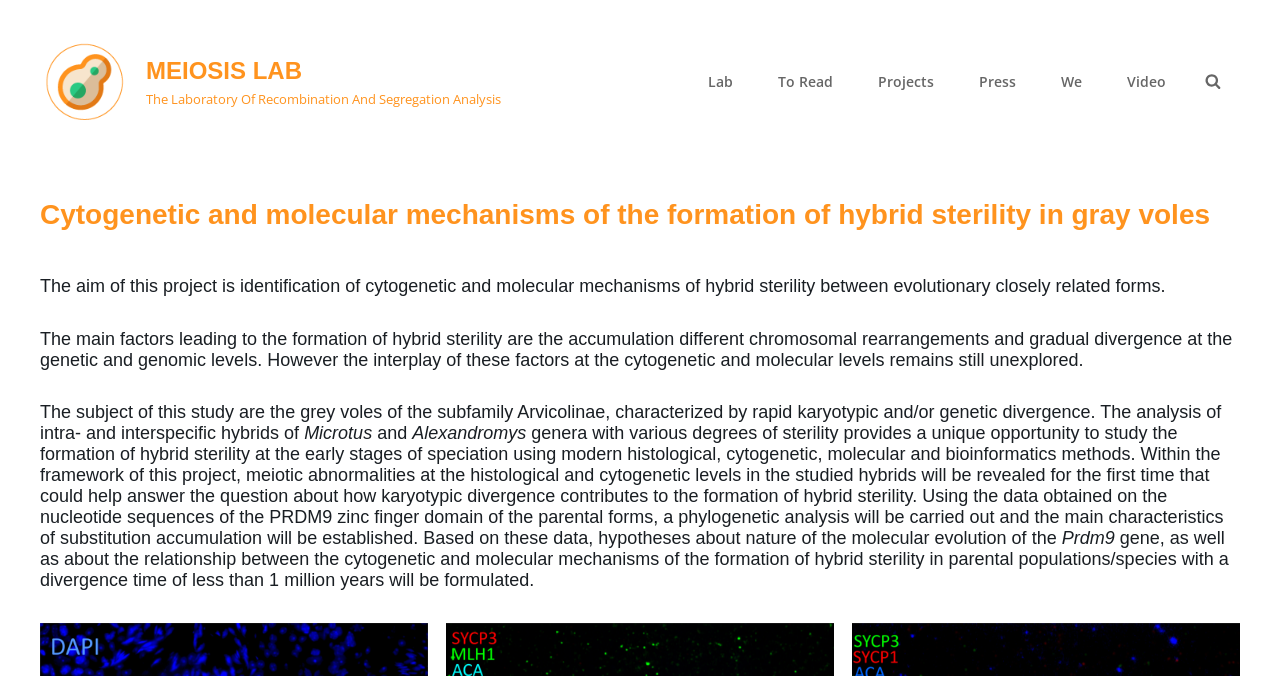Locate the bounding box coordinates of the element that needs to be clicked to carry out the instruction: "Go to the Lab page". The coordinates should be given as four float numbers ranging from 0 to 1, i.e., [left, top, right, bottom].

[0.537, 0.084, 0.588, 0.156]